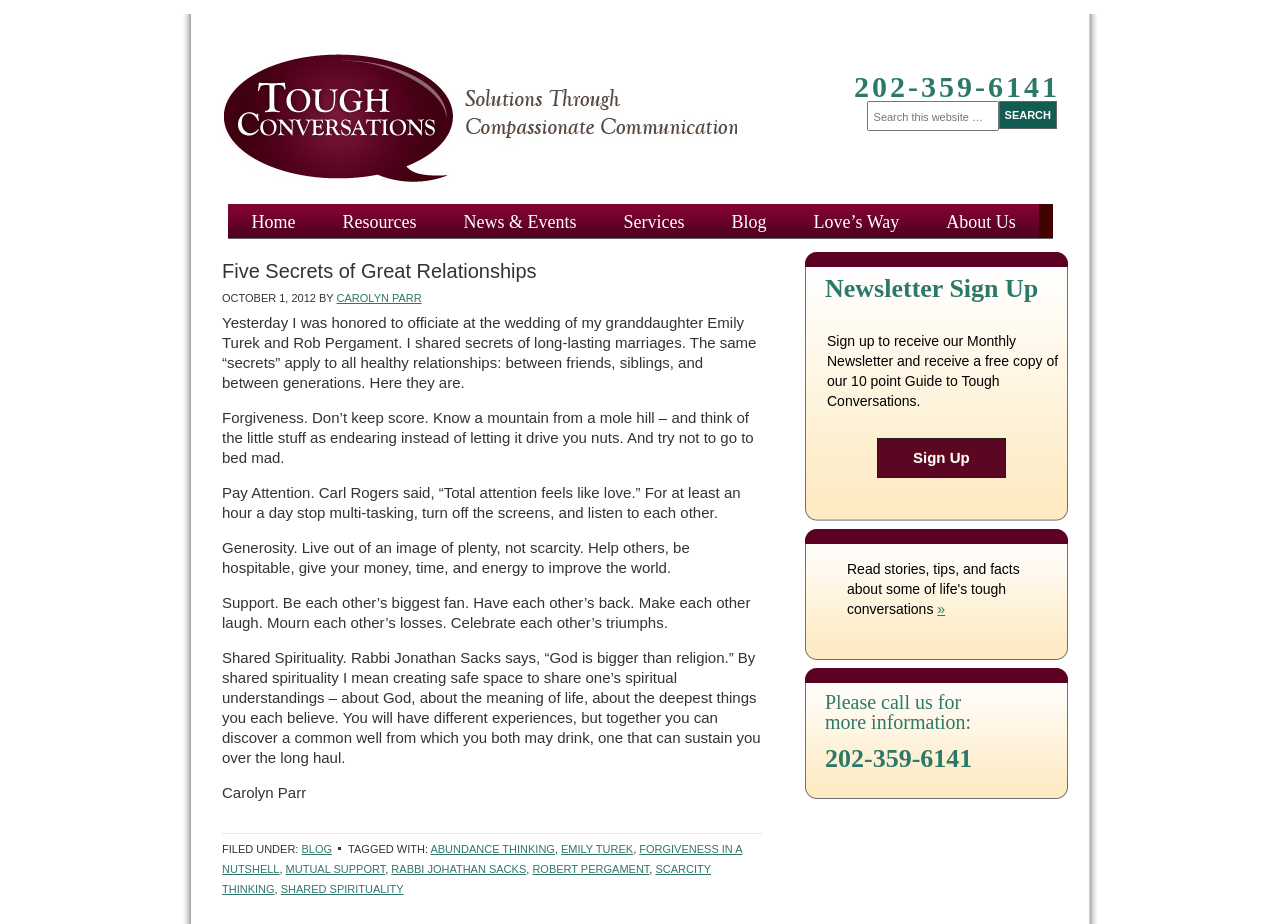How many links are there in the main navigation?
Provide a detailed answer to the question, using the image to inform your response.

I counted the number of links in the main navigation section, which is located under the 'Main' navigation element. There are 7 links: 'Home', 'Resources', 'News & Events', 'Services', 'Blog', 'Love’s Way', and 'About Us'.